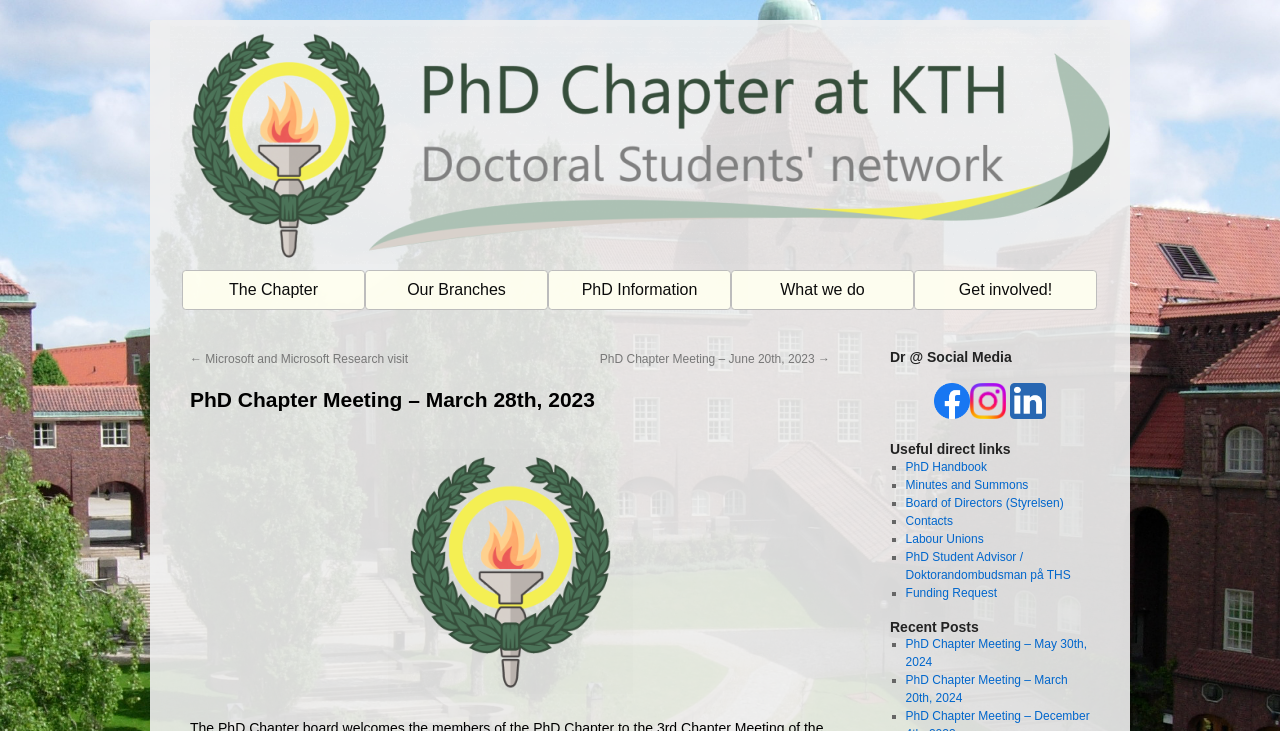Identify and provide the bounding box coordinates of the UI element described: "Funding Request". The coordinates should be formatted as [left, top, right, bottom], with each number being a float between 0 and 1.

[0.707, 0.801, 0.779, 0.82]